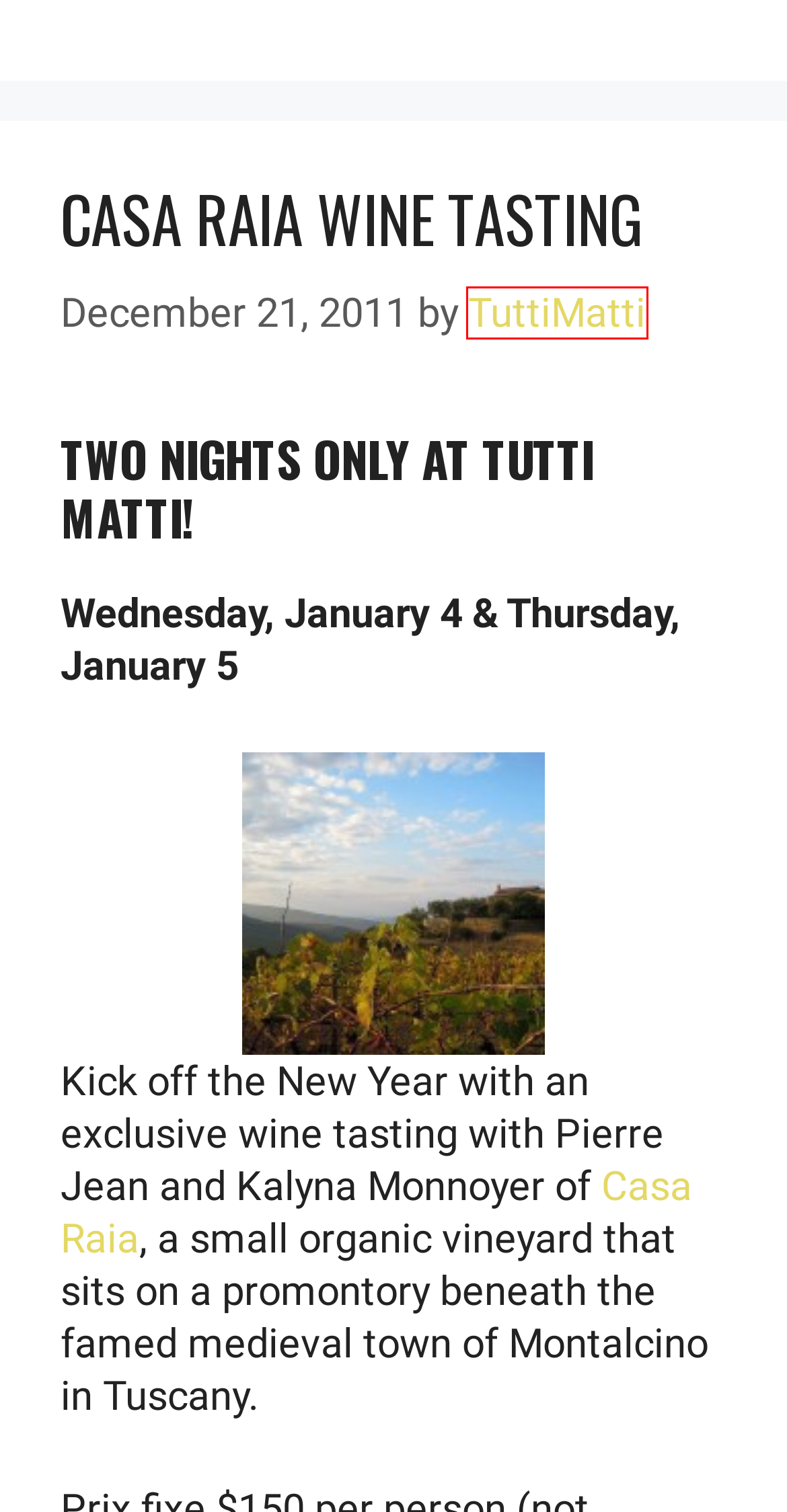You have a screenshot of a webpage with a red rectangle bounding box. Identify the best webpage description that corresponds to the new webpage after clicking the element within the red bounding box. Here are the candidates:
A. TuttiMatti – Tutti Matti  |  Ristorante Toscano
B. Just Stuff – Tutti Matti  |  Ristorante Toscano
C. Casa Raia – Tutti Matti  |  Ristorante Toscano
D. Special prix fixe menu – Tutti Matti  |  Ristorante Toscano
E. Wine Tasting – Tutti Matti  |  Ristorante Toscano
F. New Winter Menu! – Tutti Matti  |  Ristorante Toscano
G. Casaraia | Azienda Agricola Casa Raia / Organic Wine
H. Valentine’s Day – Tutti Matti  |  Ristorante Toscano

A